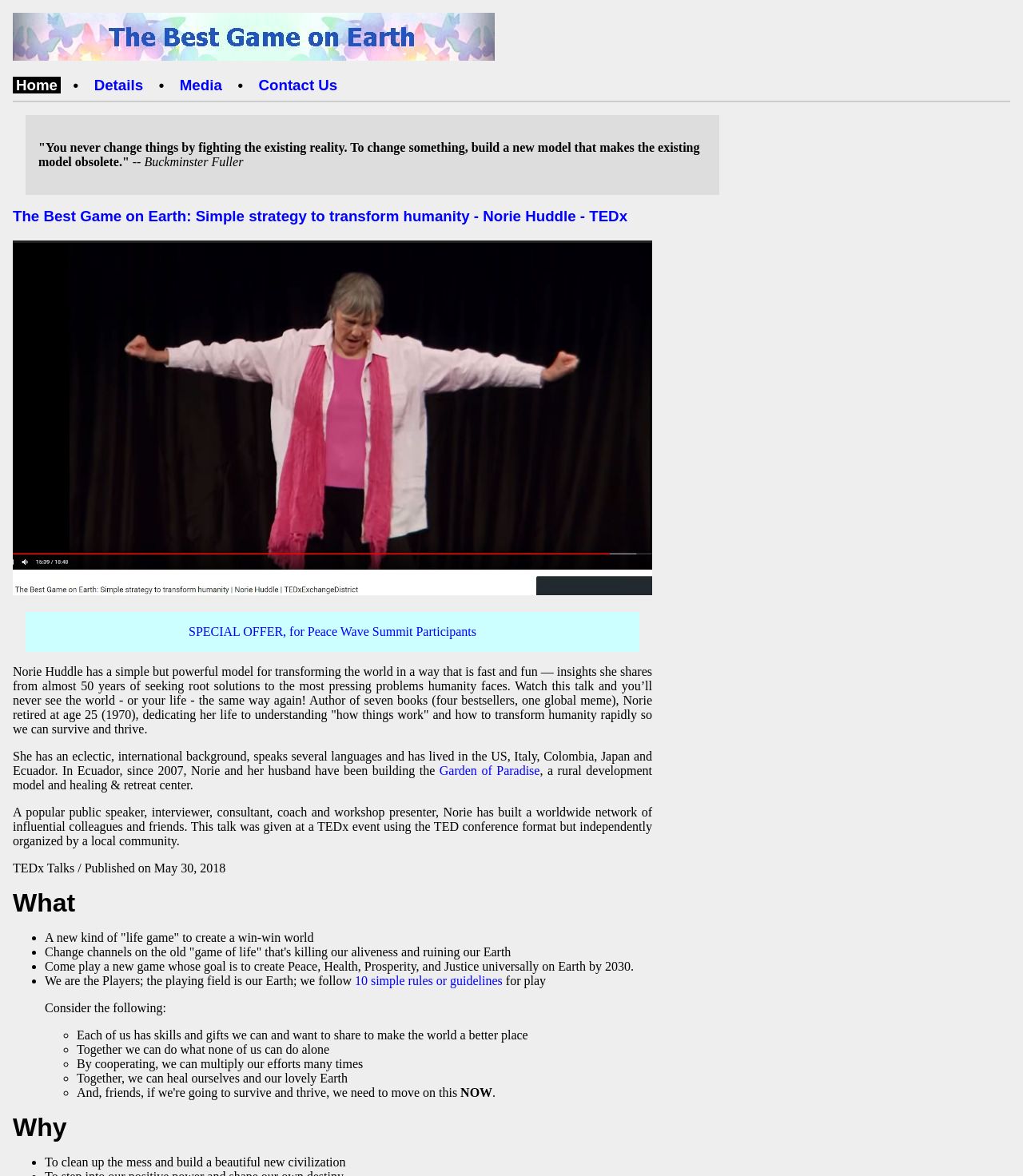Pinpoint the bounding box coordinates for the area that should be clicked to perform the following instruction: "Learn more about the 'Garden of Paradise'".

[0.43, 0.649, 0.528, 0.661]